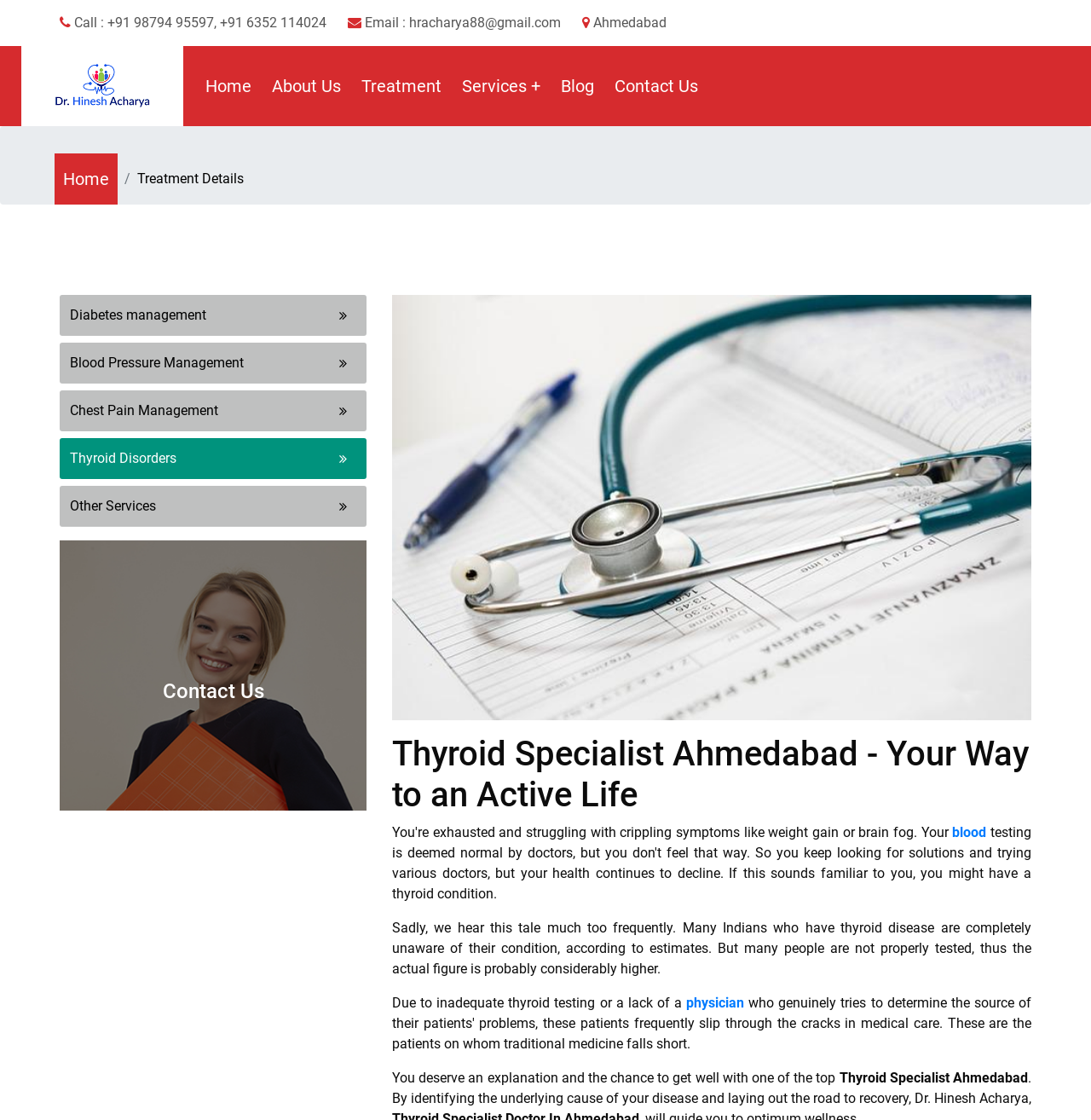Identify and provide the text content of the webpage's primary headline.

Thyroid Specialist Ahmedabad - Your Way to an Active Life